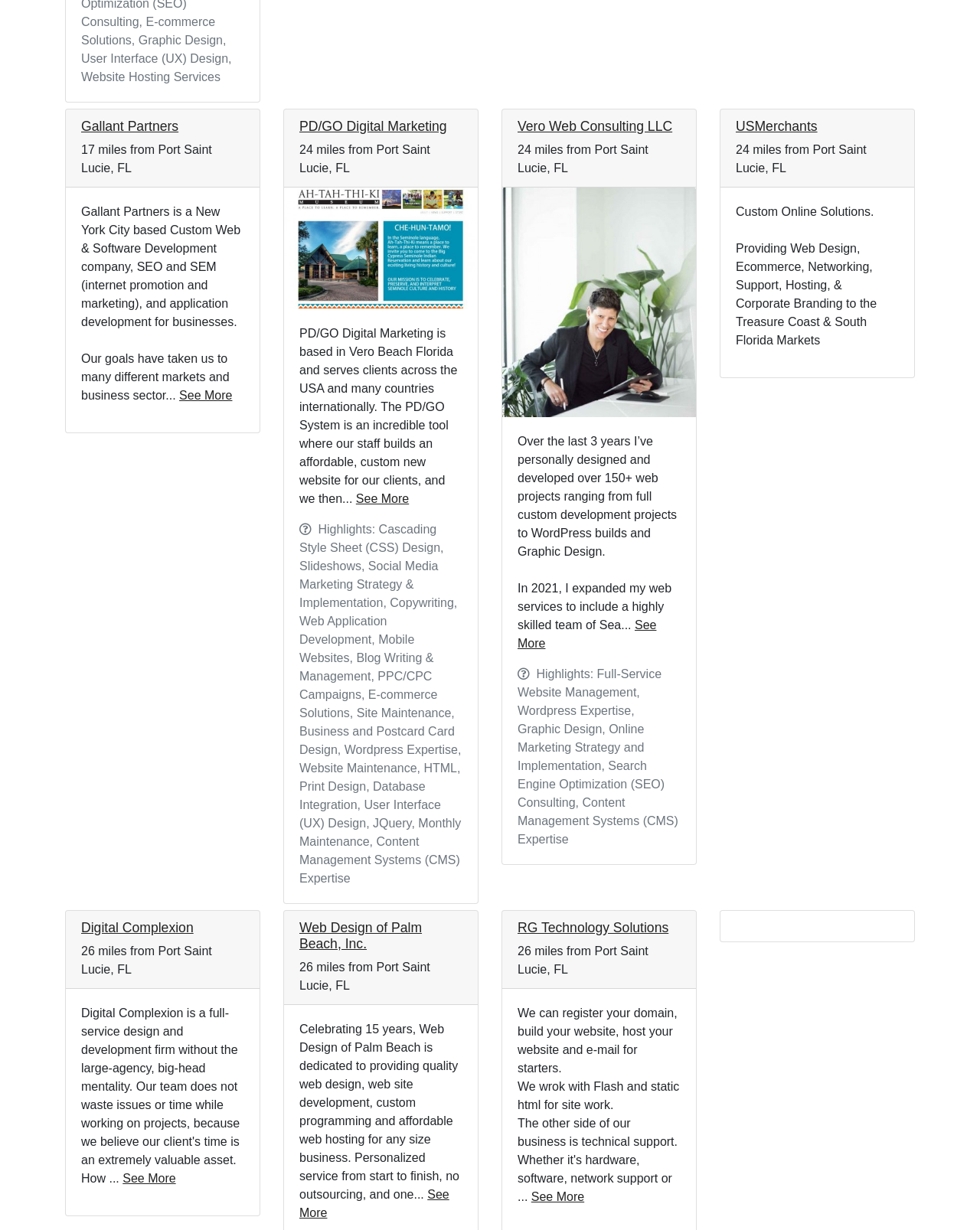Respond with a single word or phrase to the following question:
Where is PD/GO Digital Marketing based?

Vero Beach Florida